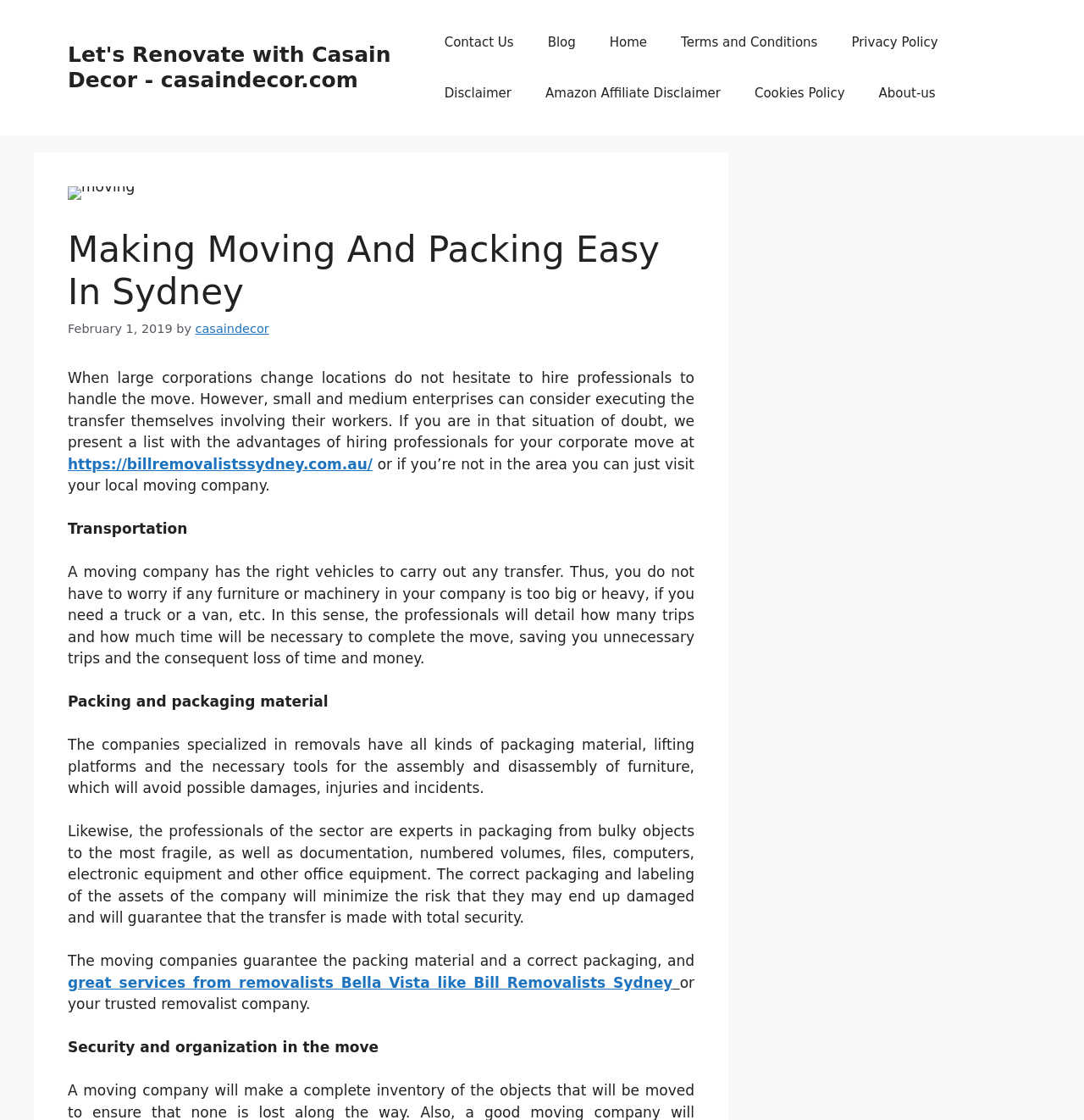What is guaranteed by the moving companies?
Based on the content of the image, thoroughly explain and answer the question.

According to the webpage, the moving companies guarantee the packing material and a correct packaging, which minimizes the risk of damage to the company's assets during the transfer.